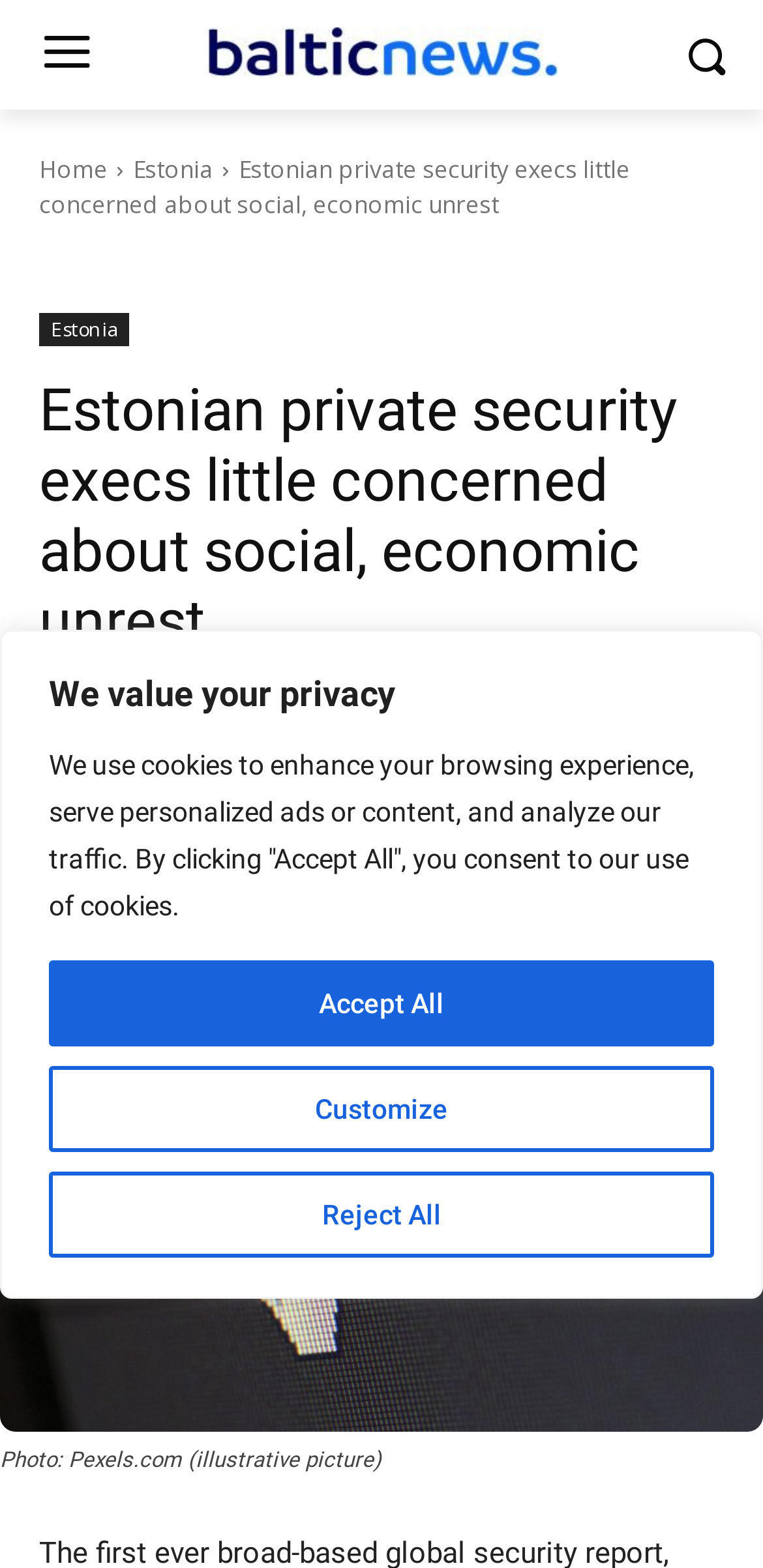Find the bounding box coordinates for the element described here: "Usercentrics Consent Management Platform Logo".

None